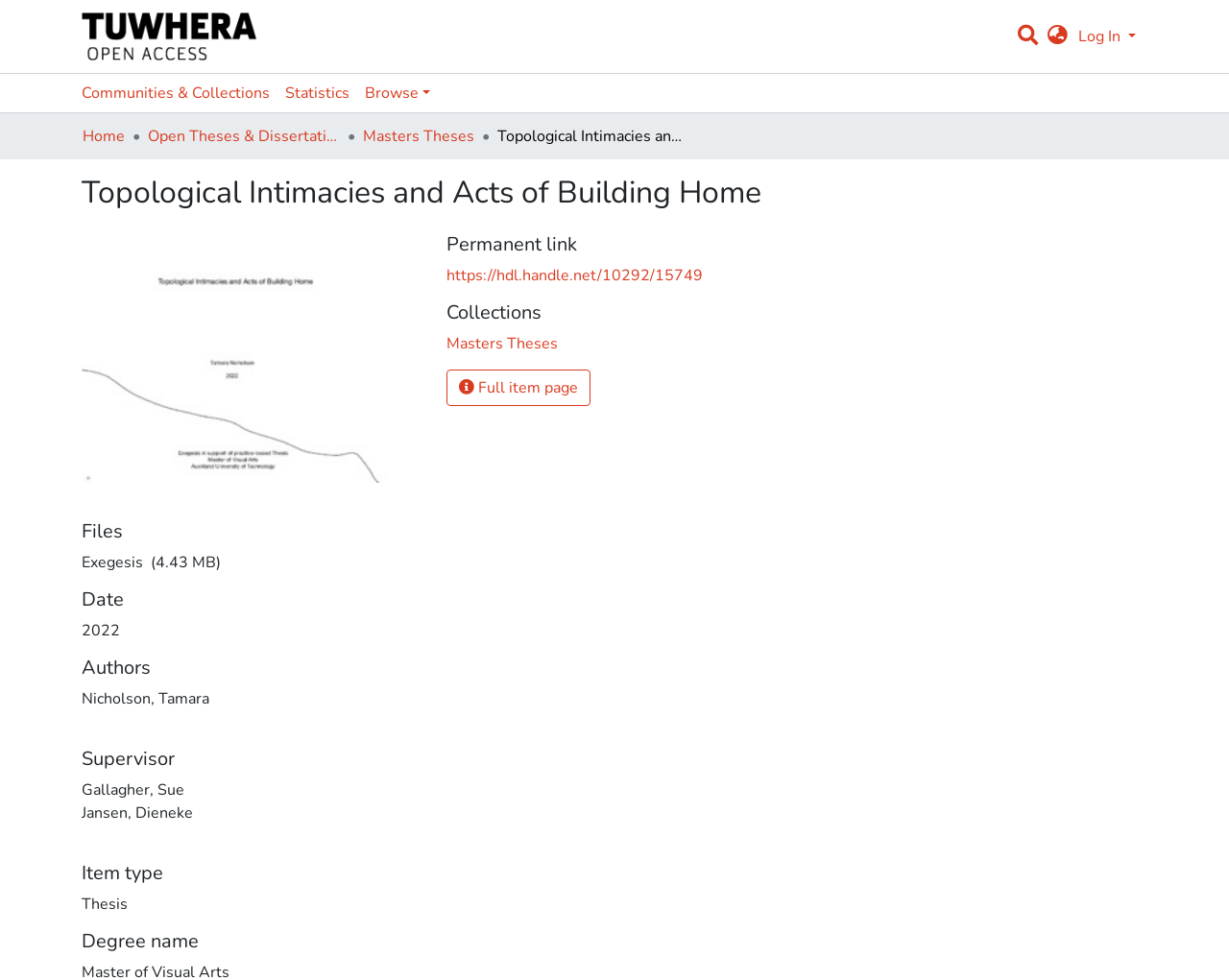What is the type of item?
Answer the question with just one word or phrase using the image.

Thesis